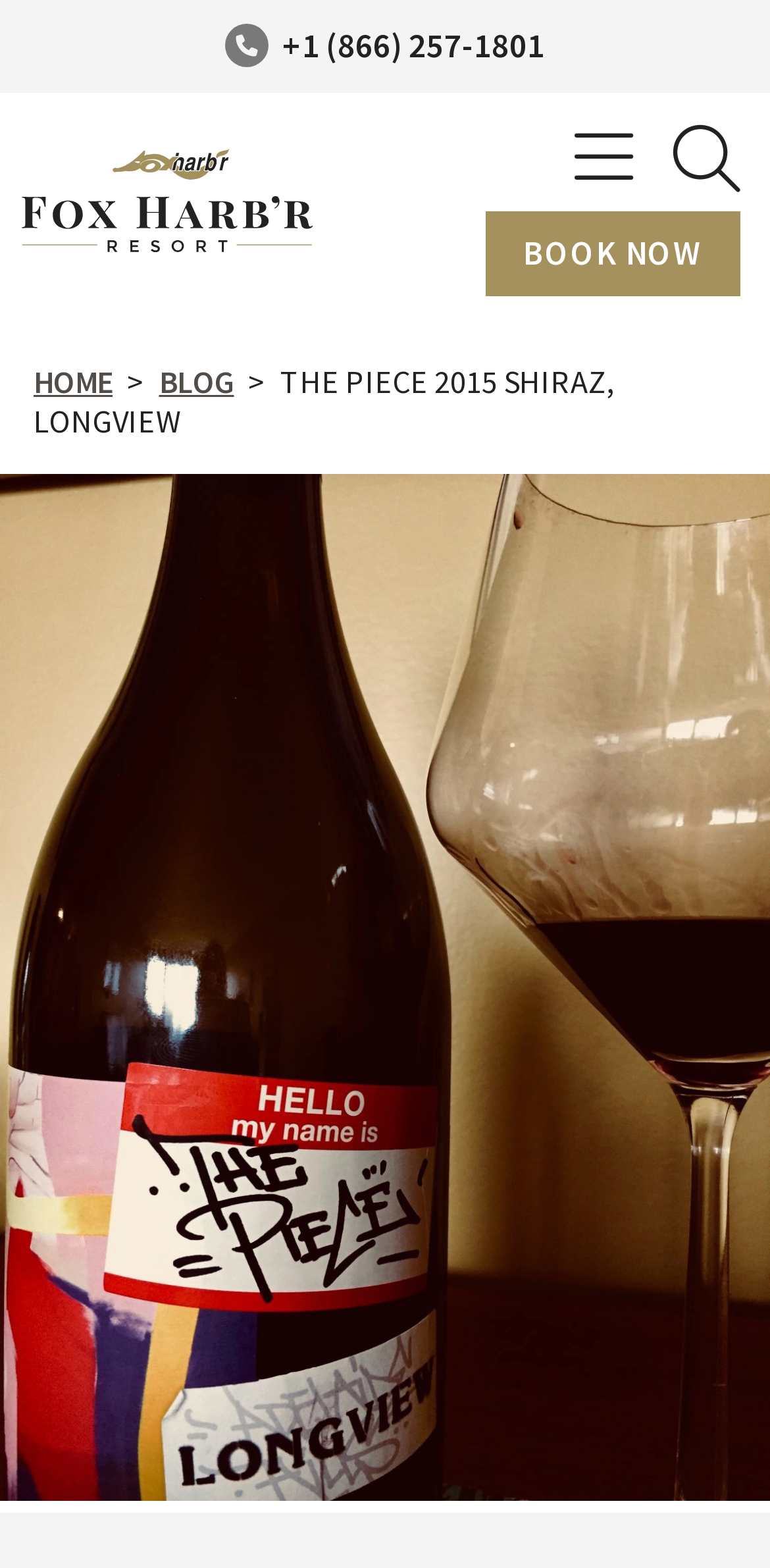Predict the bounding box of the UI element based on the description: "alt="Fox Harb'r"". The coordinates should be four float numbers between 0 and 1, formatted as [left, top, right, bottom].

[0.026, 0.146, 0.41, 0.174]